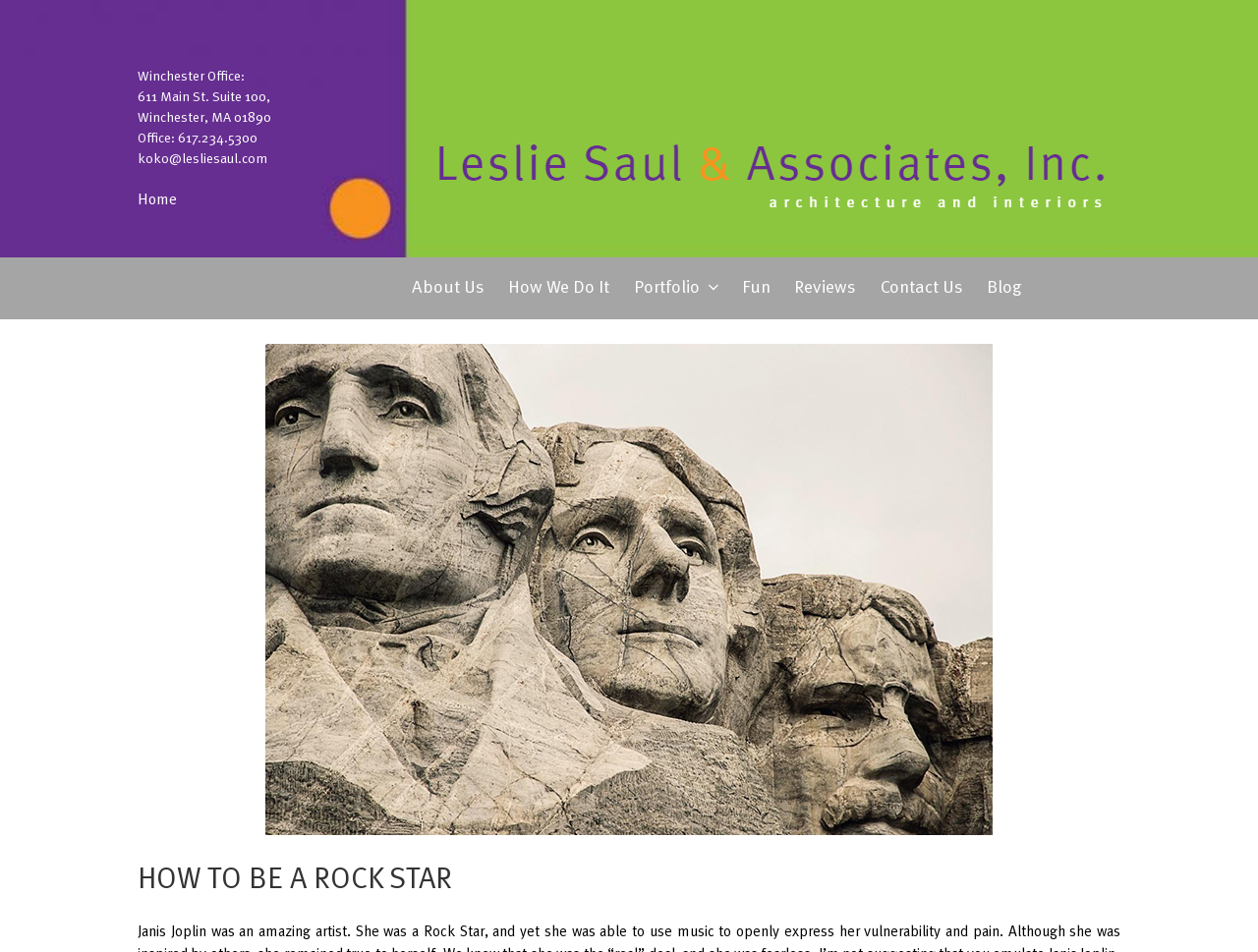What is the email address? Using the information from the screenshot, answer with a single word or phrase.

koko@lesliesaul.com